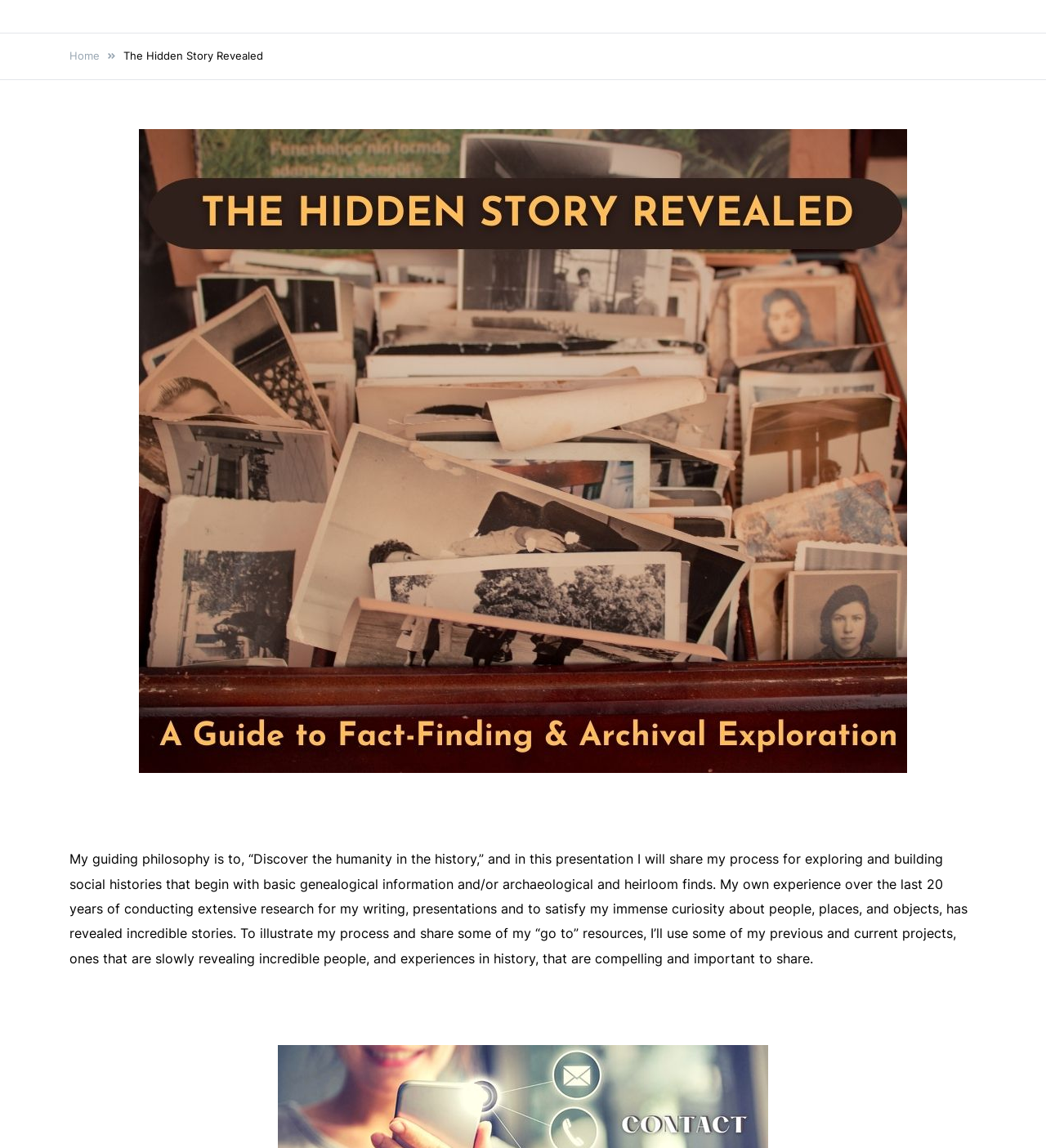Provide a single word or phrase to answer the given question: 
What is the source of the stories shared in the presentation?

Genealogical information and/or archaeological and heirloom finds